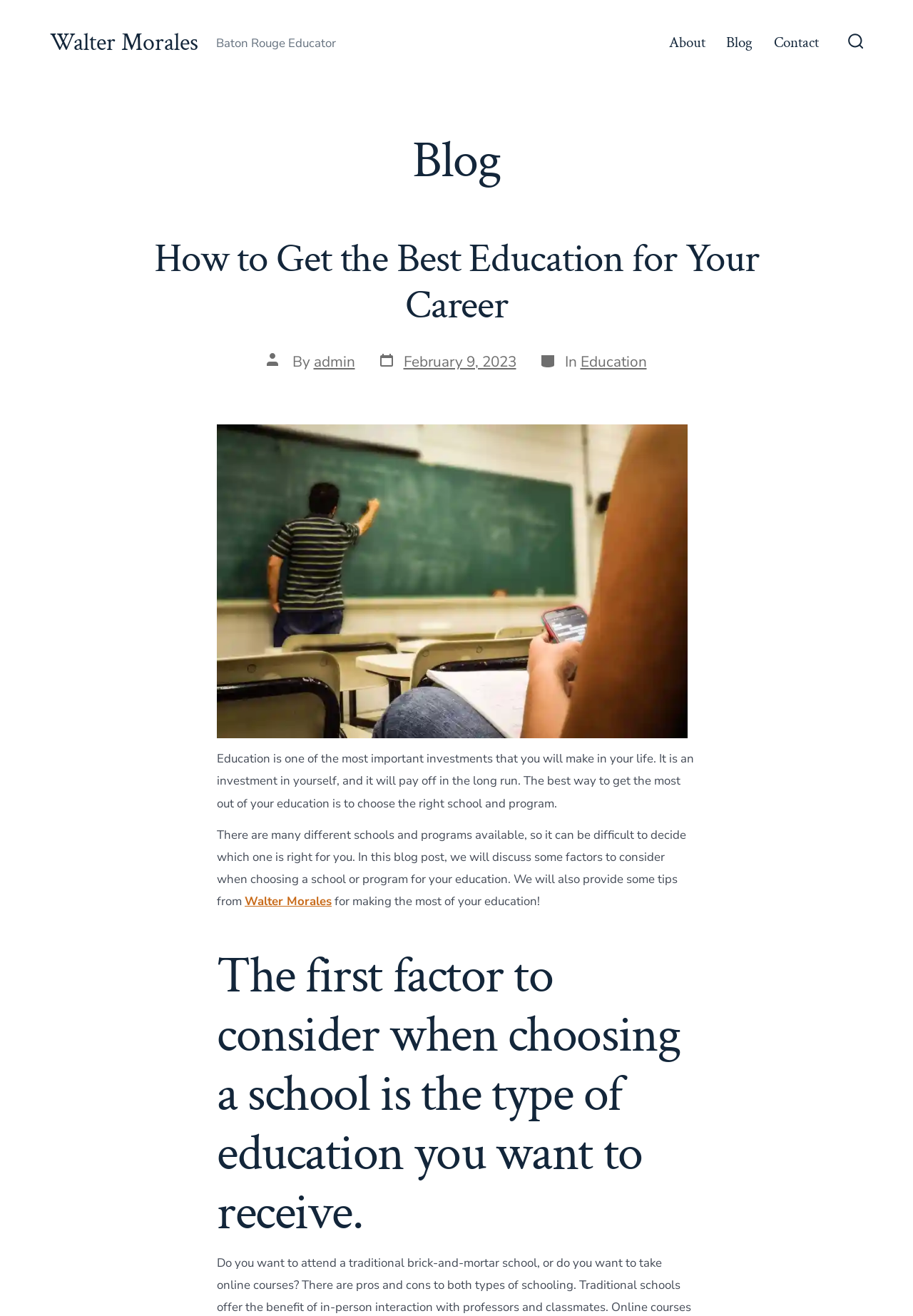Indicate the bounding box coordinates of the element that must be clicked to execute the instruction: "Read the blog post 'How to Get the Best Education for Your Career'". The coordinates should be given as four float numbers between 0 and 1, i.e., [left, top, right, bottom].

[0.169, 0.177, 0.831, 0.252]